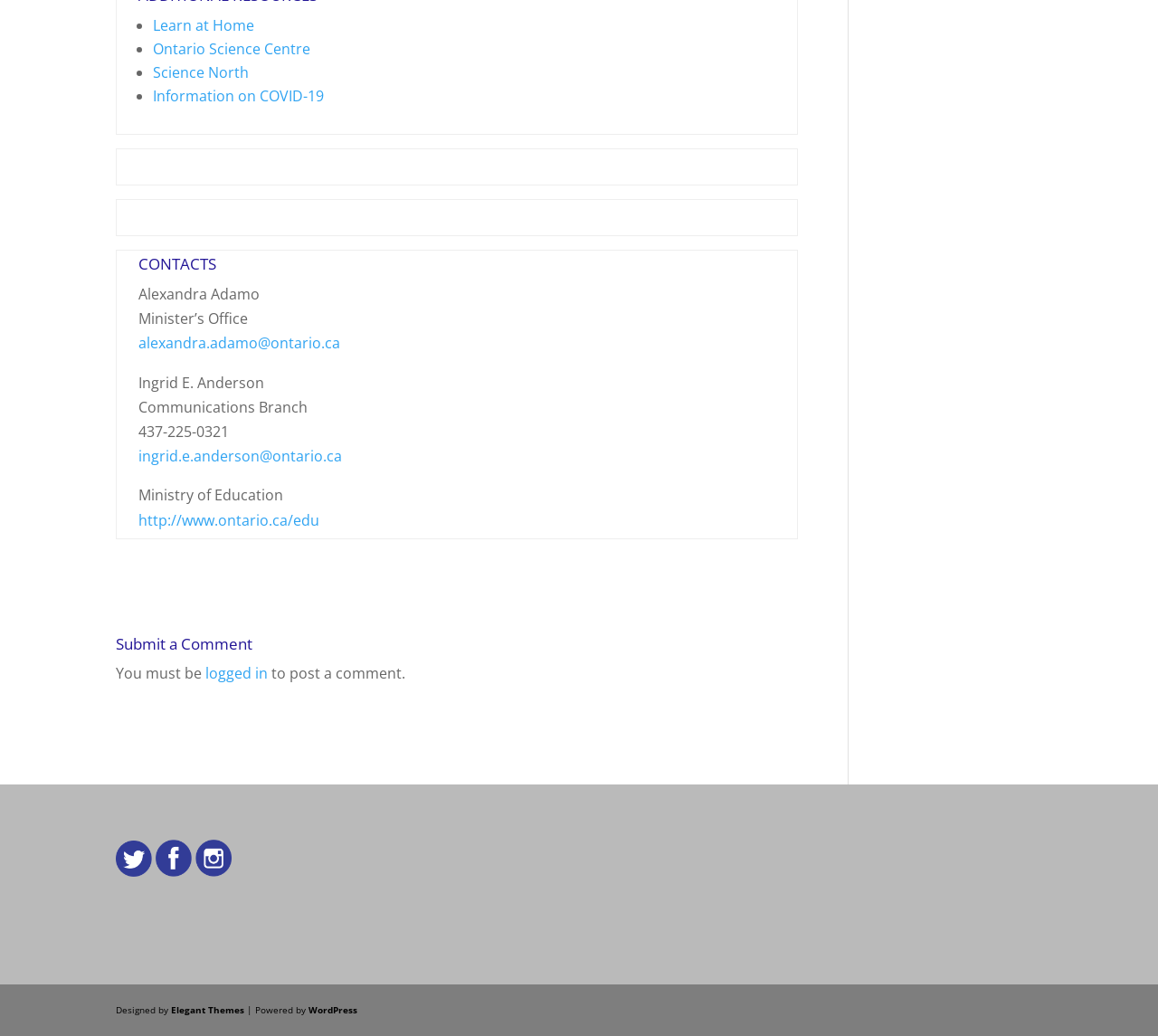Please answer the following question using a single word or phrase: 
What is the contact email of Alexandra Adamo?

alexandra.adamo@ontario.ca